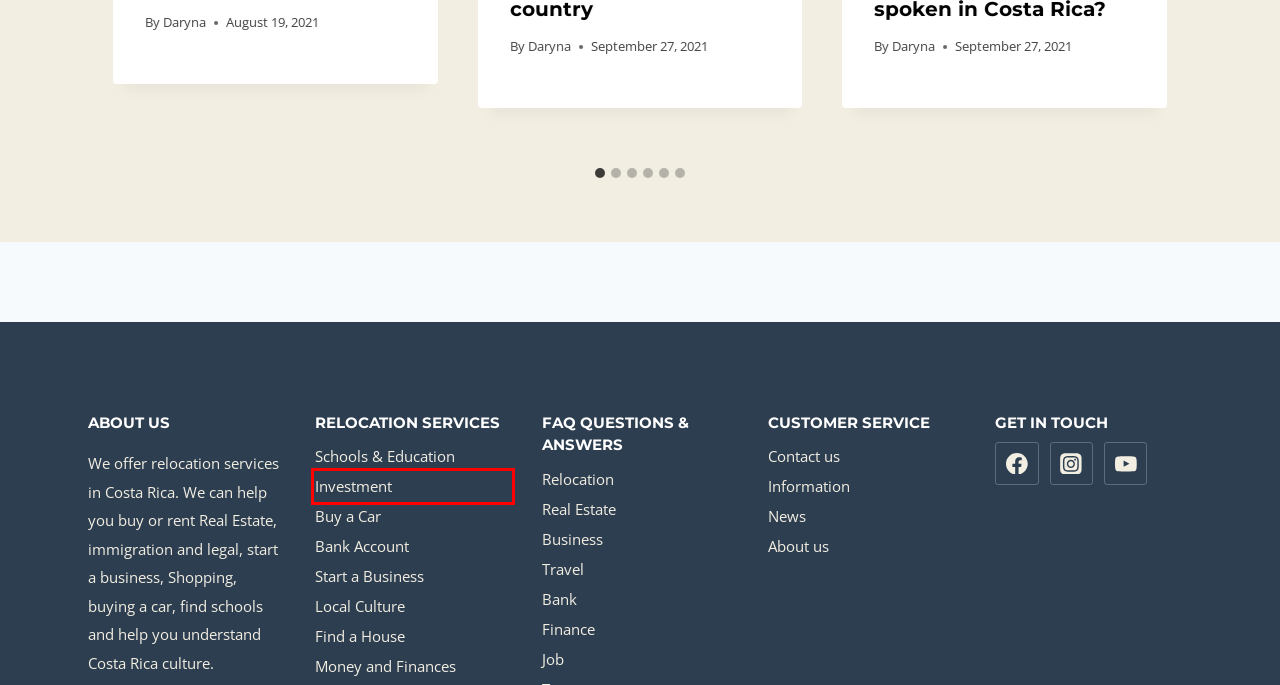Review the screenshot of a webpage that includes a red bounding box. Choose the webpage description that best matches the new webpage displayed after clicking the element within the bounding box. Here are the candidates:
A. About - RelocationCostarica.com
B. Shopping malls in San Jose and other cities - RelocationCostarica.com
C. Investment in Costa Rica - RelocationCostarica.com
D. Schools in Costa Rica - RelocationCostarica.com
E. What languages are spoken in Costa Rica? - RelocationCostarica.com
F. Daryna, Author at RelocationCostarica.com
G. How to start a business in Costa Rica? - RelocationCostarica.com
H. FAQ - RelocationCostarica.com

C